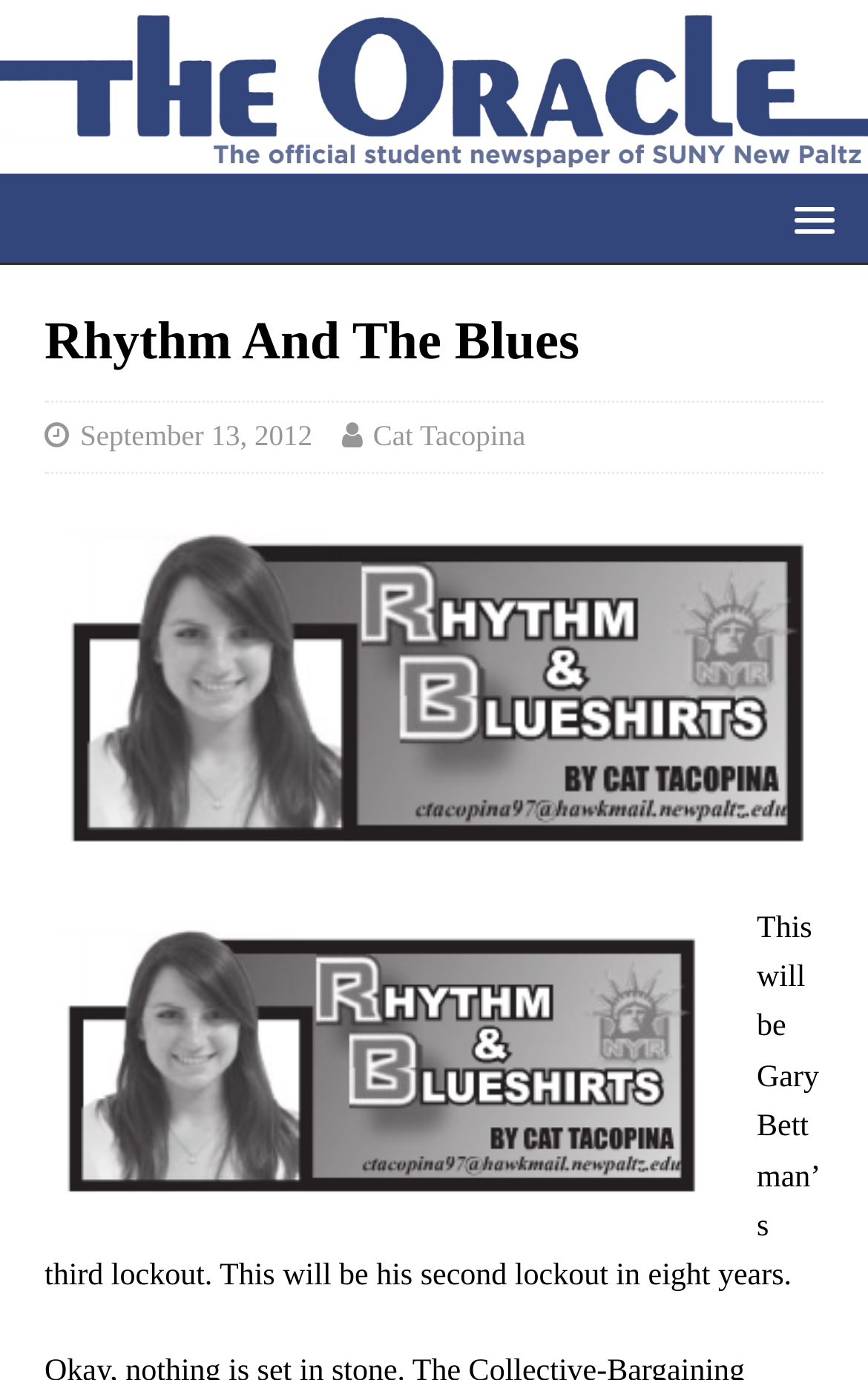Who wrote the article?
Look at the image and respond with a one-word or short-phrase answer.

Cat Tacopina